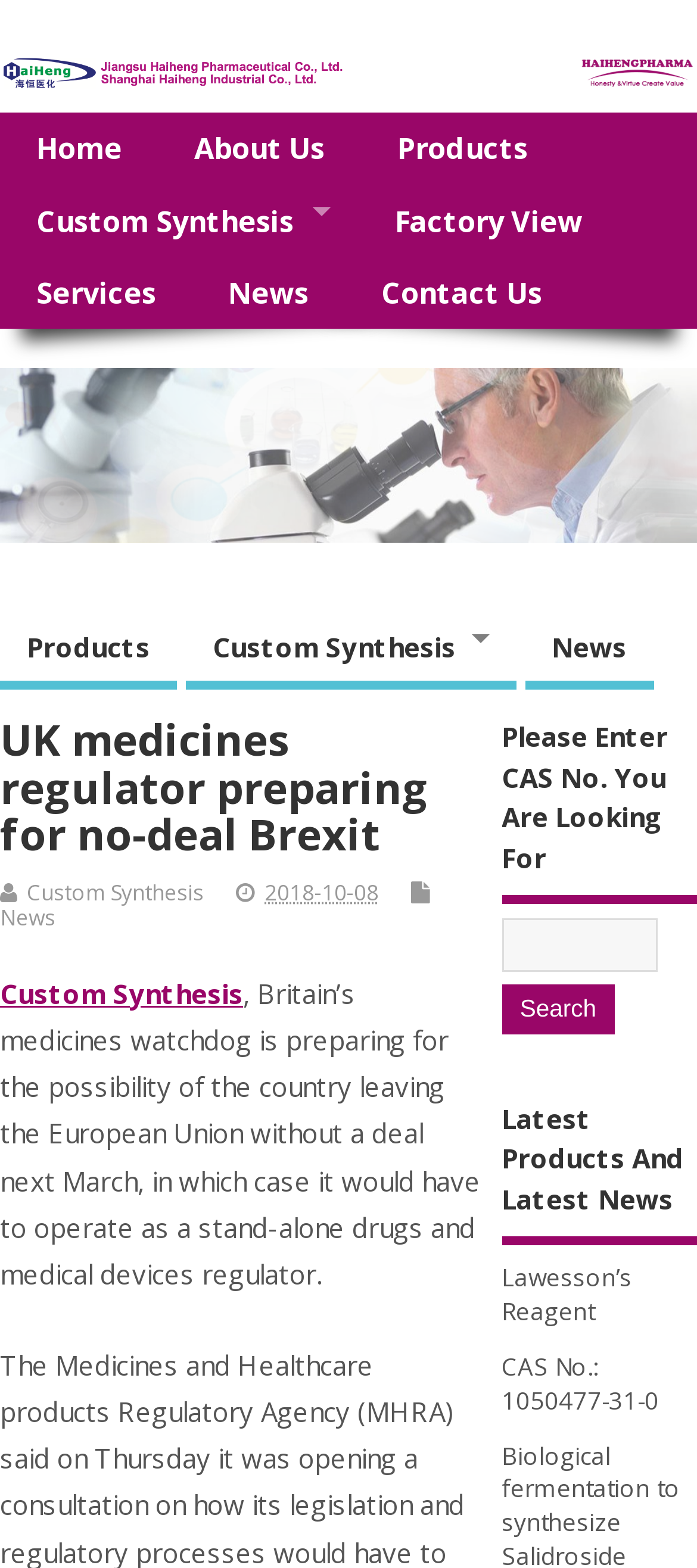Respond to the question below with a single word or phrase: What is the name of the latest product?

Lawesson’s Reagent